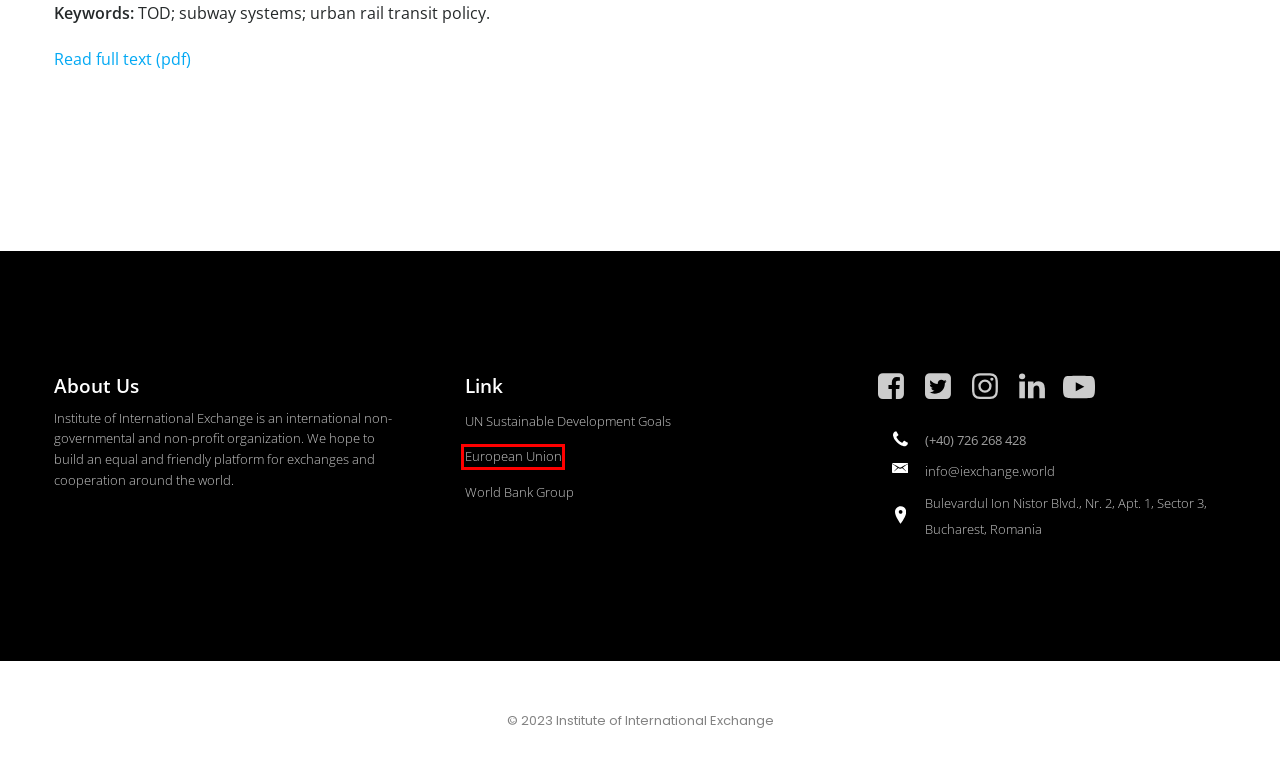With the provided webpage screenshot containing a red bounding box around a UI element, determine which description best matches the new webpage that appears after clicking the selected element. The choices are:
A. Annual report – Institute of International Exchange
B. Your gateway to the EU, News, Highlights | European Union
C. About us – Institute of International Exchange
D. World Bank Group - International Development, Poverty, & Sustainability
E. SDGs – Institute of International Exchange
F. IIE in action 2 – Institute of International Exchange
G. Institute of International Exchange
H. Sustainable Development Goals | United Nations Development Programme

B